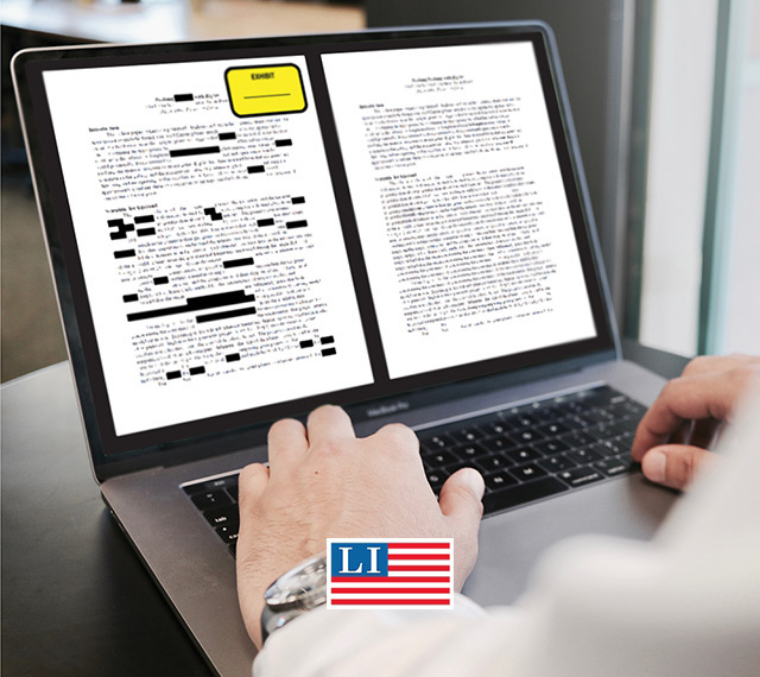Generate an elaborate caption that includes all aspects of the image.

The image captures a person's hand resting on a laptop keyboard, where two legal documents are displayed on the screen. The left document features redacted text with various sections obscured, highlighting sensitive information, and includes a bright yellow sticker labeled "EXHIBIT" at the top left. The right document presents a clearer set of text, likely containing information that hasn't been redacted. The setting suggests a legal or office environment, emphasizing the importance of proper exhibit labeling in legal proceedings. A small logo featuring red and blue stripes, with the initials "LI," is visible at the bottom of the screen, possibly indicating the source or organization related to the documents.